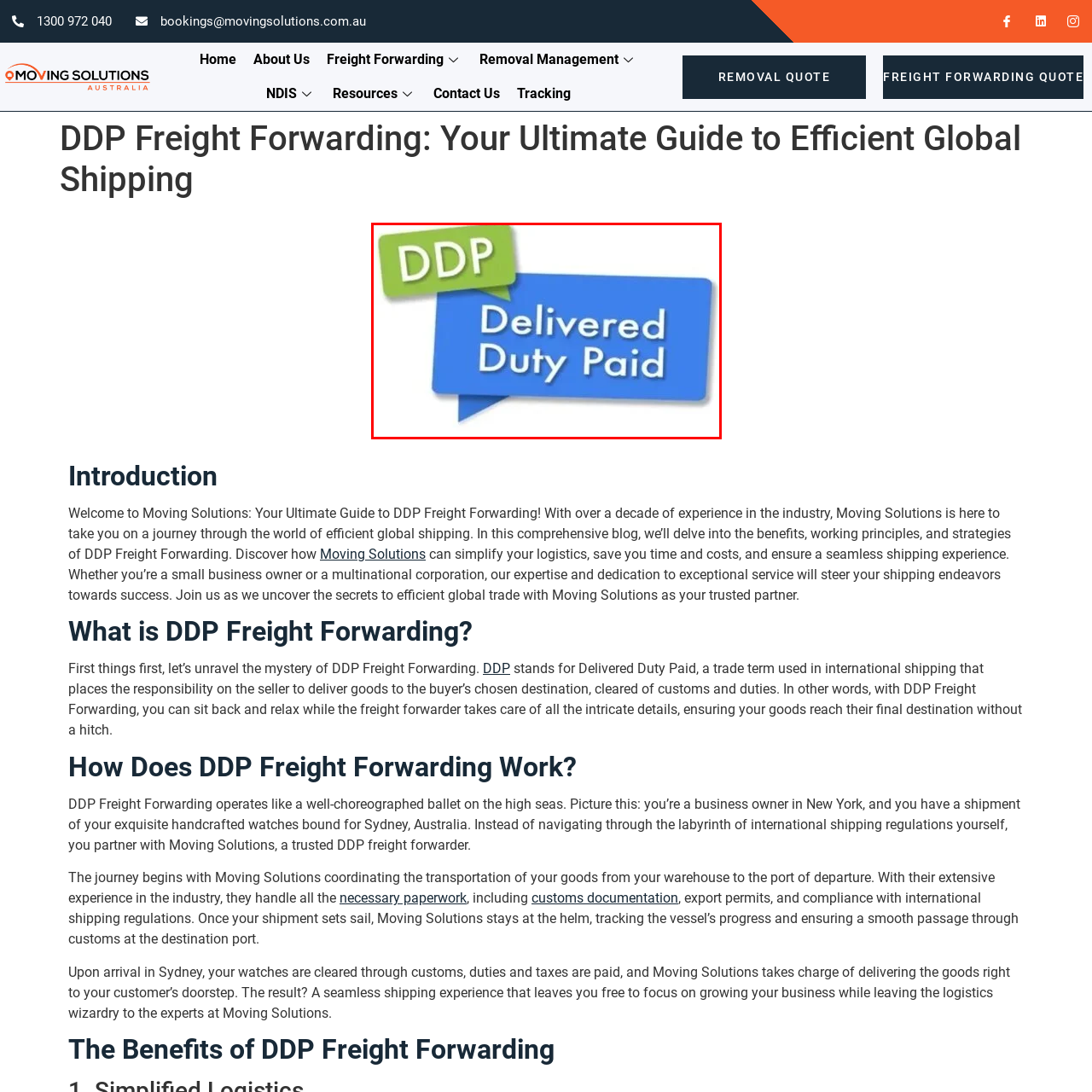What is the seller's responsibility in DDP?
Review the image marked by the red bounding box and deliver a detailed response to the question.

The image effectively encapsulates the essence of DDP in international shipping, highlighting the seller's responsibility to deliver goods to the buyer's designated location, including all customs duties and taxes.